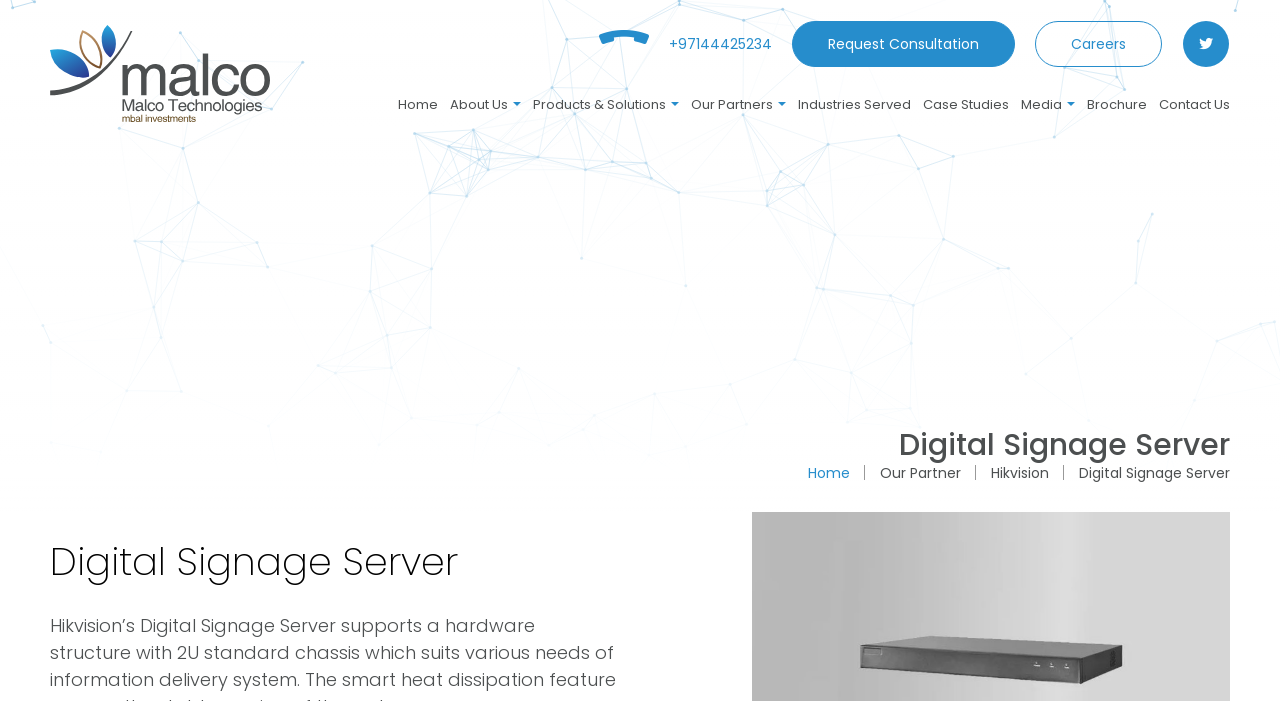How many times does the text 'Digital Signage Server' appear?
Based on the screenshot, give a detailed explanation to answer the question.

I searched for the text 'Digital Signage Server' on the webpage and found it three times: as the title of the webpage, as a static text element, and as a heading.